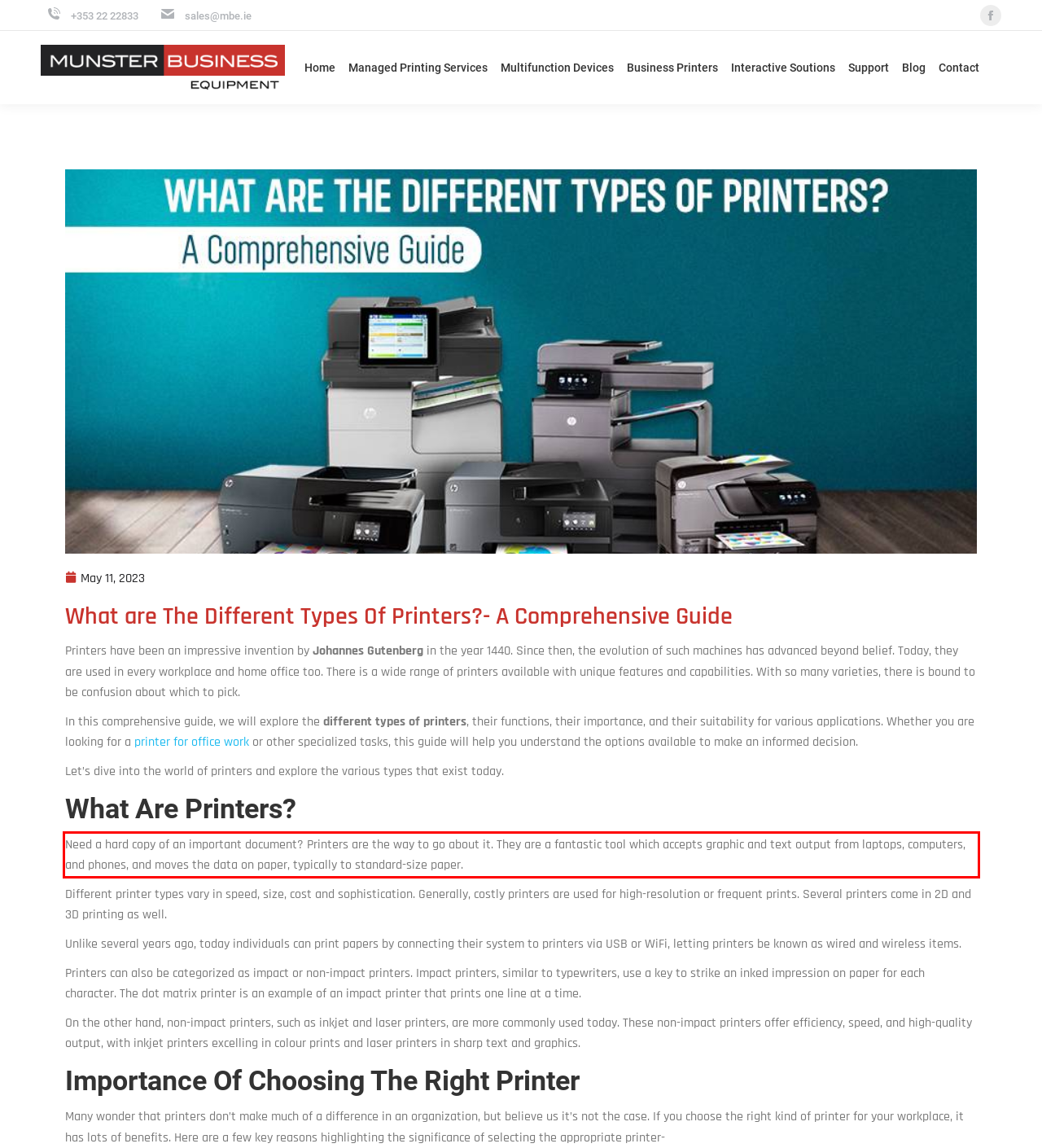Within the screenshot of the webpage, there is a red rectangle. Please recognize and generate the text content inside this red bounding box.

Need a hard copy of an important document? Printers are the way to go about it. They are a fantastic tool which accepts graphic and text output from laptops, computers, and phones, and moves the data on paper, typically to standard-size paper.